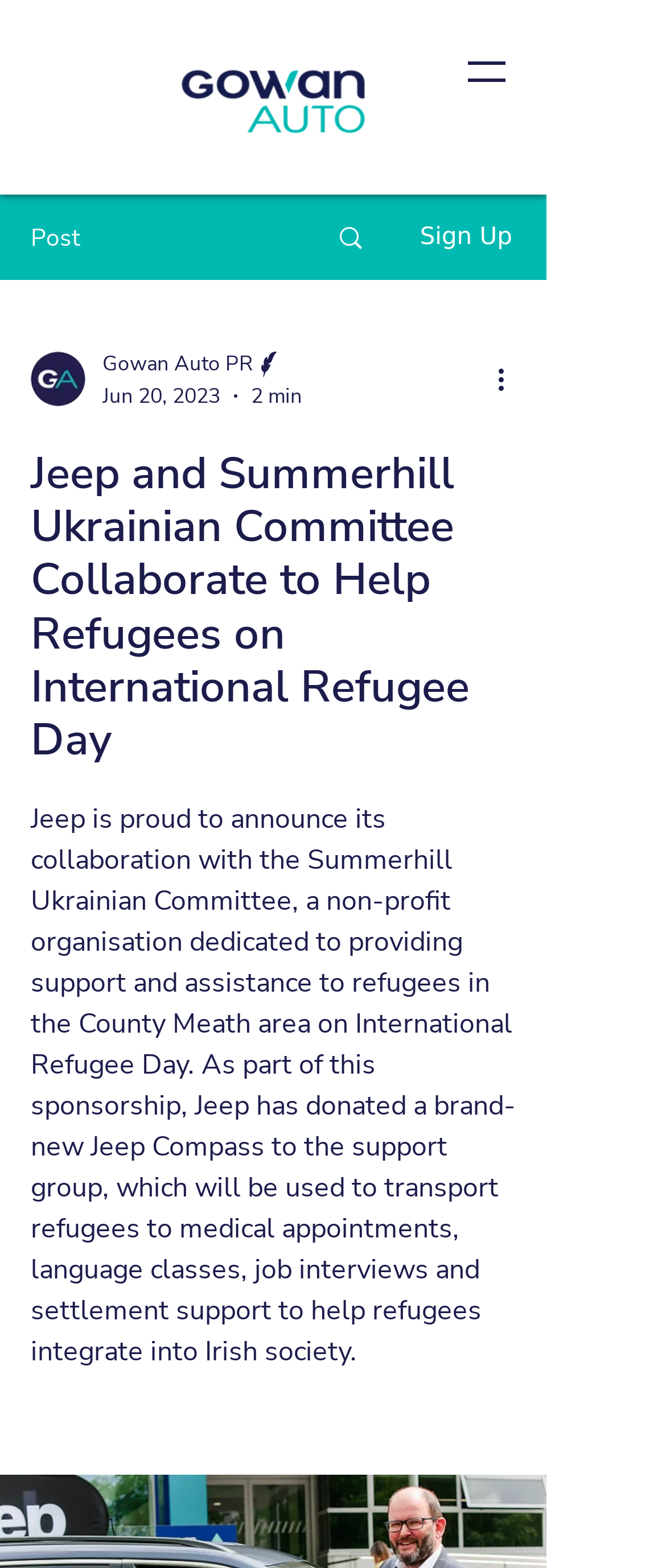How long does it take to read the article?
Look at the image and answer with only one word or phrase.

2 min